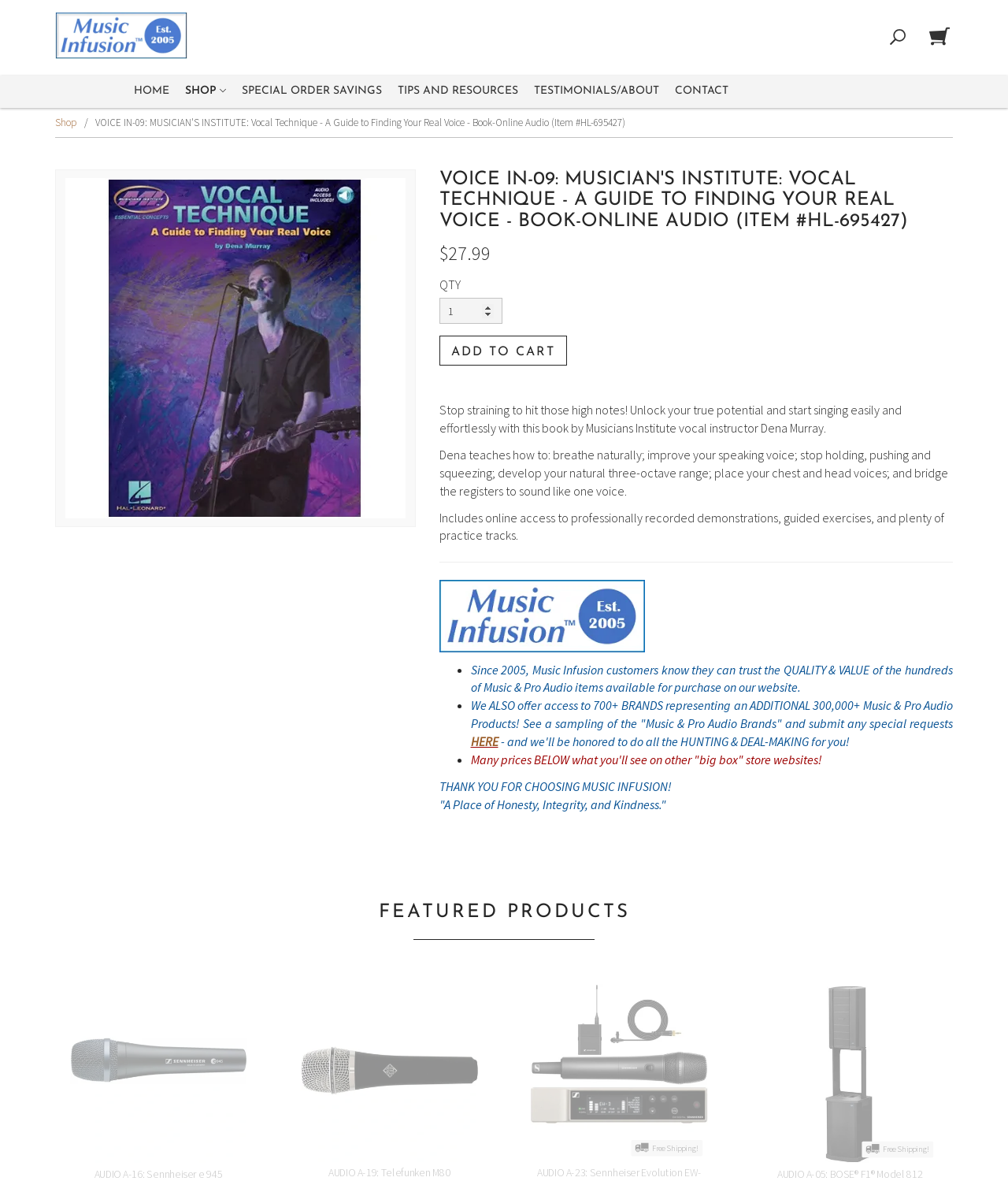Elaborate on the webpage's design and content in a detailed caption.

This webpage is an online store selling a book titled "VOICE IN-09: MUSICIAN'S INSTITUTE: VOCAL TECHNIQUE - A GUIDE TO FINDING YOUR REAL VOICE - BOOK-ONLINE AUDIO" by Musicians Institute vocal instructor Dena Murray. 

At the top of the page, there is a navigation menu with links to "HOME", "SHOP", "SPECIAL ORDER SAVINGS", "TIPS AND RESOURCES", "TESTIMONIALS/ABOUT", and "CONTACT". 

Below the navigation menu, there is a large image on the left side, and on the right side, there is a heading displaying the title of the book, followed by its price, "$27.99". 

Underneath the price, there is a quantity selector and an "Add to Cart" button. 

The book's description is provided in three paragraphs, explaining how the book can help readers improve their singing techniques, including breathing naturally, improving their speaking voice, and developing their natural three-octave range. 

Below the book description, there is a horizontal separator, followed by a section with a heading and an image. This section appears to be about the store, Music Infusion, and its benefits, including quality and value, access to a wide range of brands and products, and competitive pricing. 

The page also features a section titled "FEATURED PRODUCTS" with two images, likely showcasing other products available in the store.